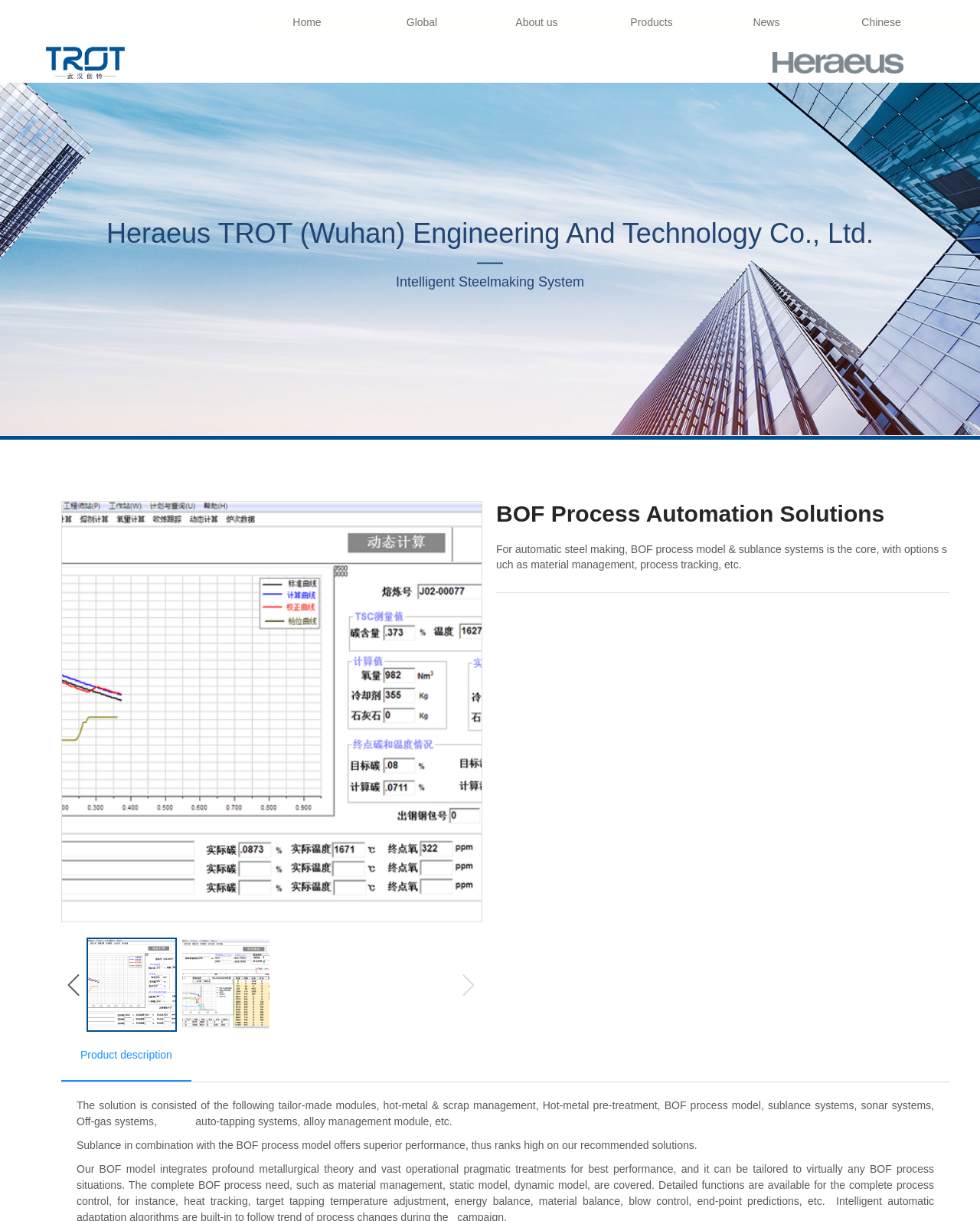Please locate the UI element described by "About us" and provide its bounding box coordinates.

[0.496, 0.011, 0.599, 0.026]